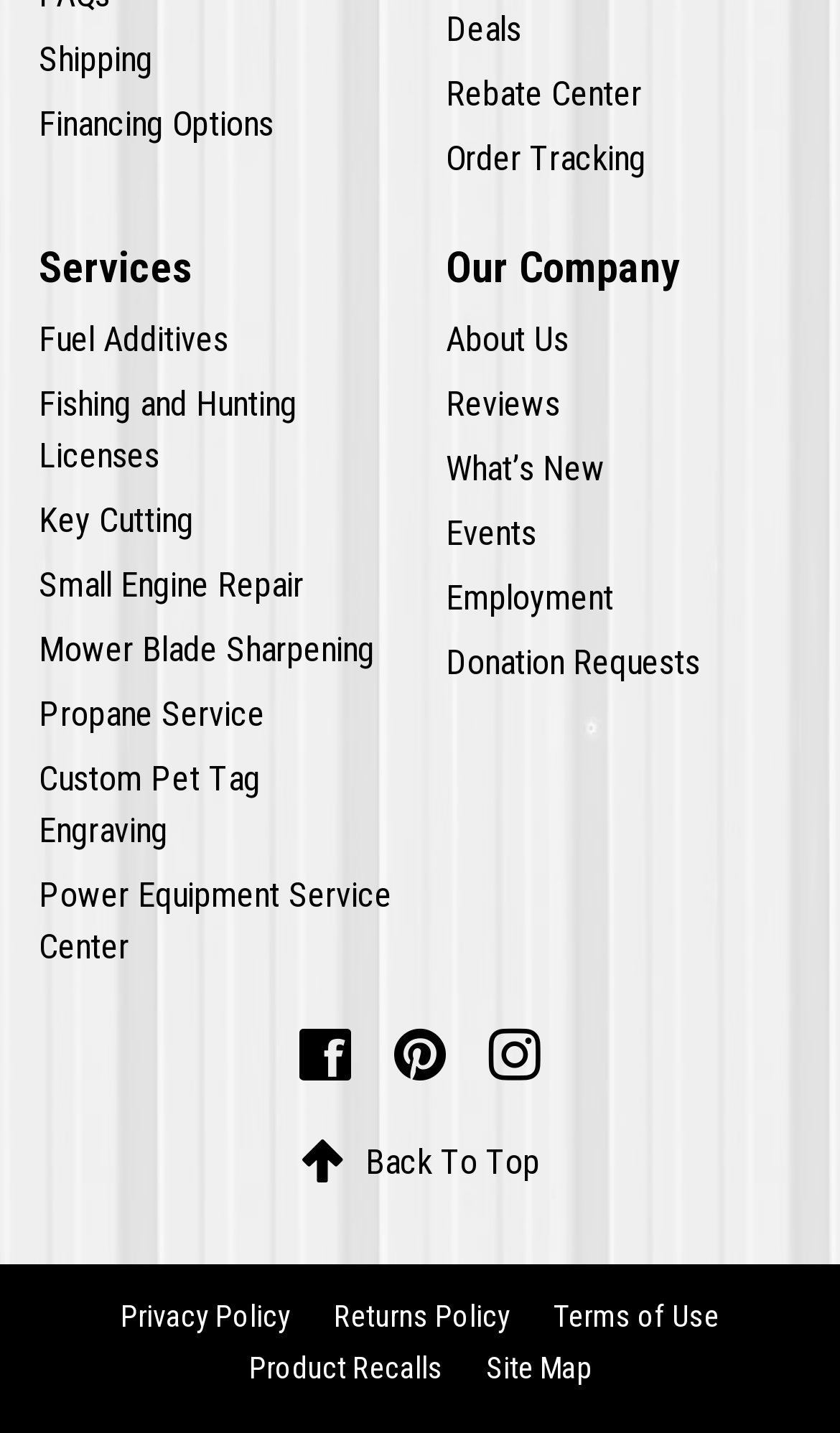Find the bounding box coordinates of the element to click in order to complete the given instruction: "Explore deals."

[0.531, 0.004, 0.621, 0.035]